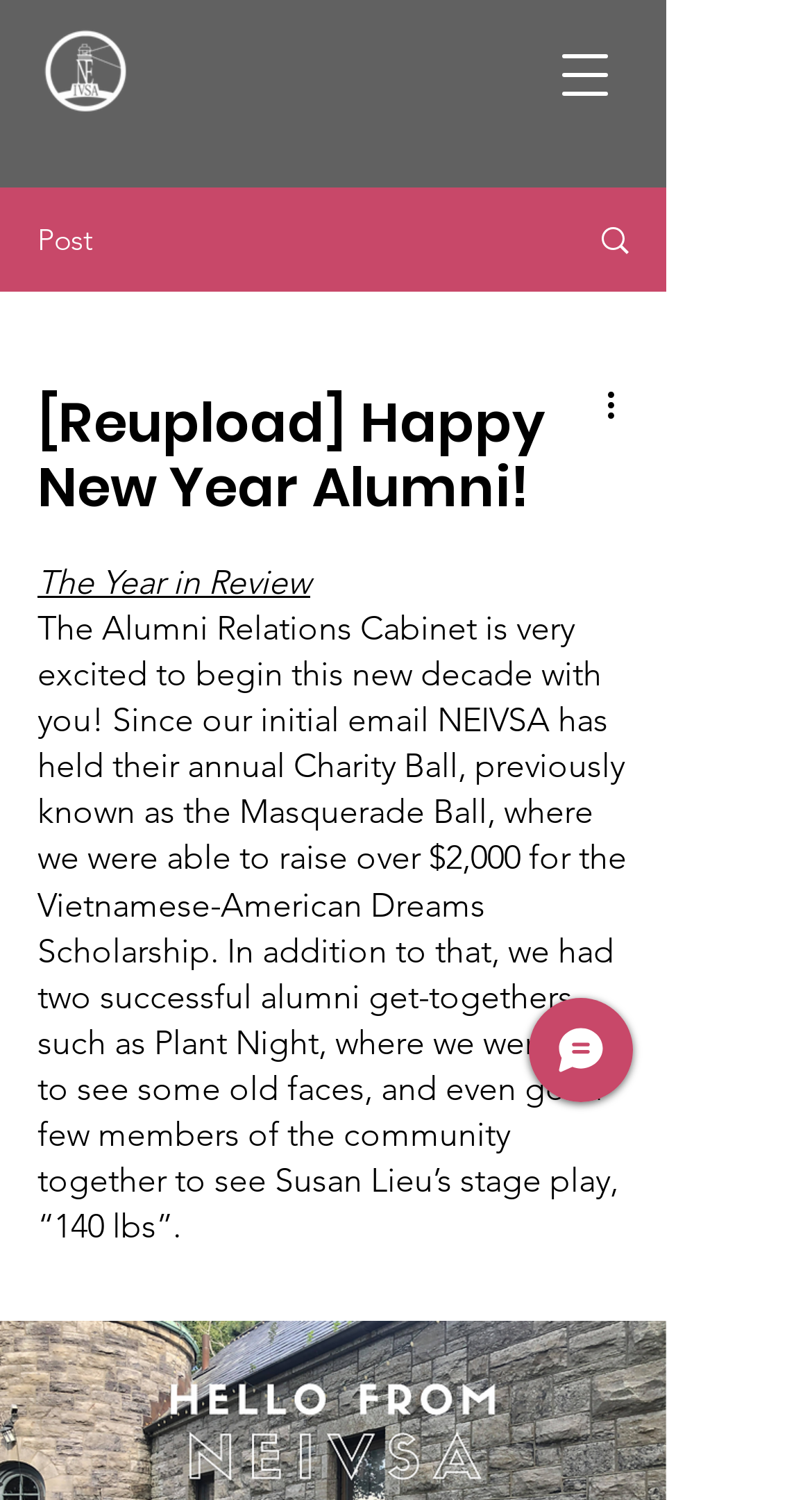Answer the following inquiry with a single word or phrase:
How much money was raised for the Vietnamese-American Dreams Scholarship?

$2,000